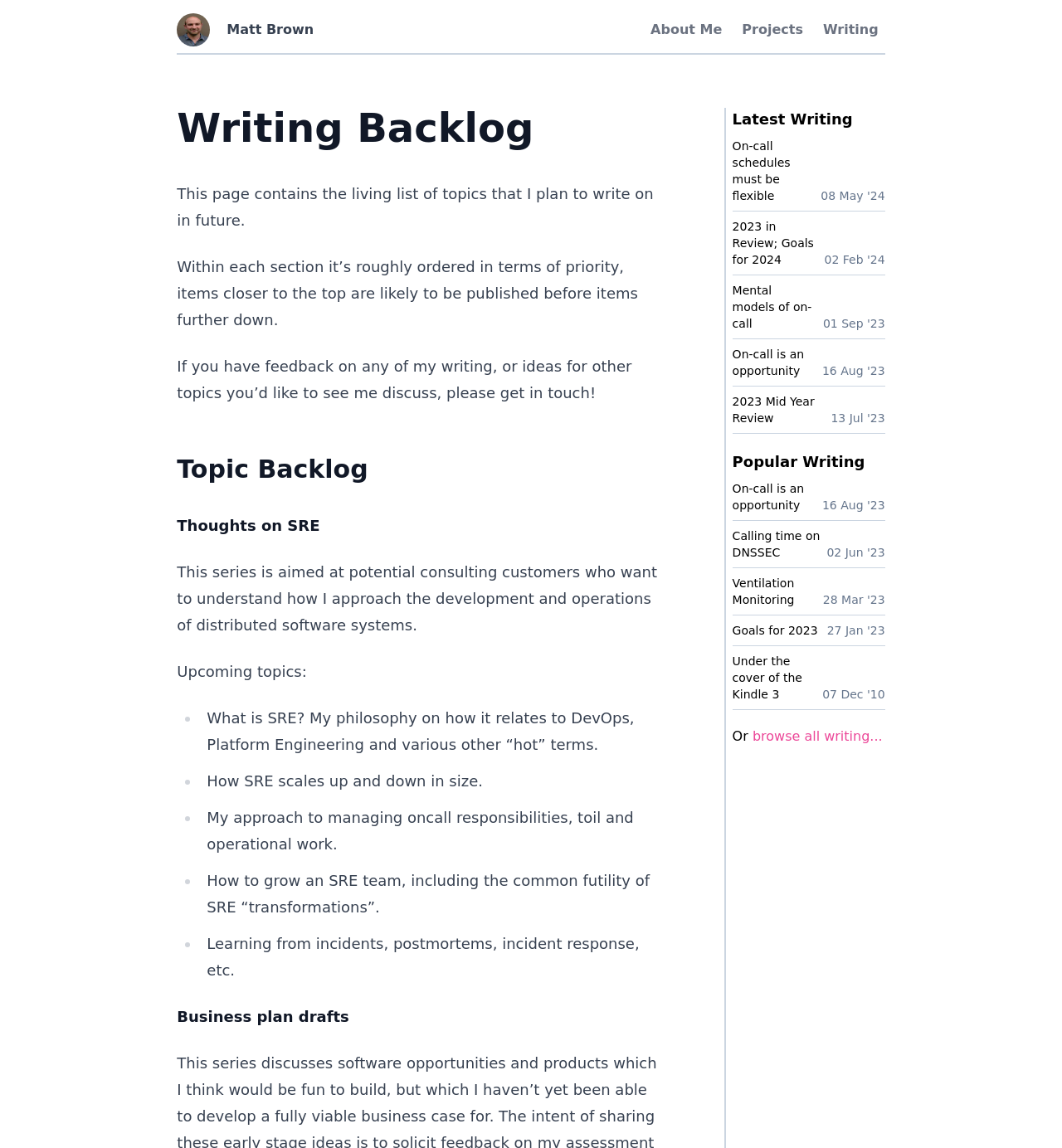What is the title of the first writing topic in the 'Topic Backlog' section?
Refer to the image and give a detailed response to the question.

The first writing topic in the 'Topic Backlog' section is titled 'Thoughts on SRE', which is likely a series of writings about Site Reliability Engineering (SRE). The topic is further divided into subtopics, each with a brief description.